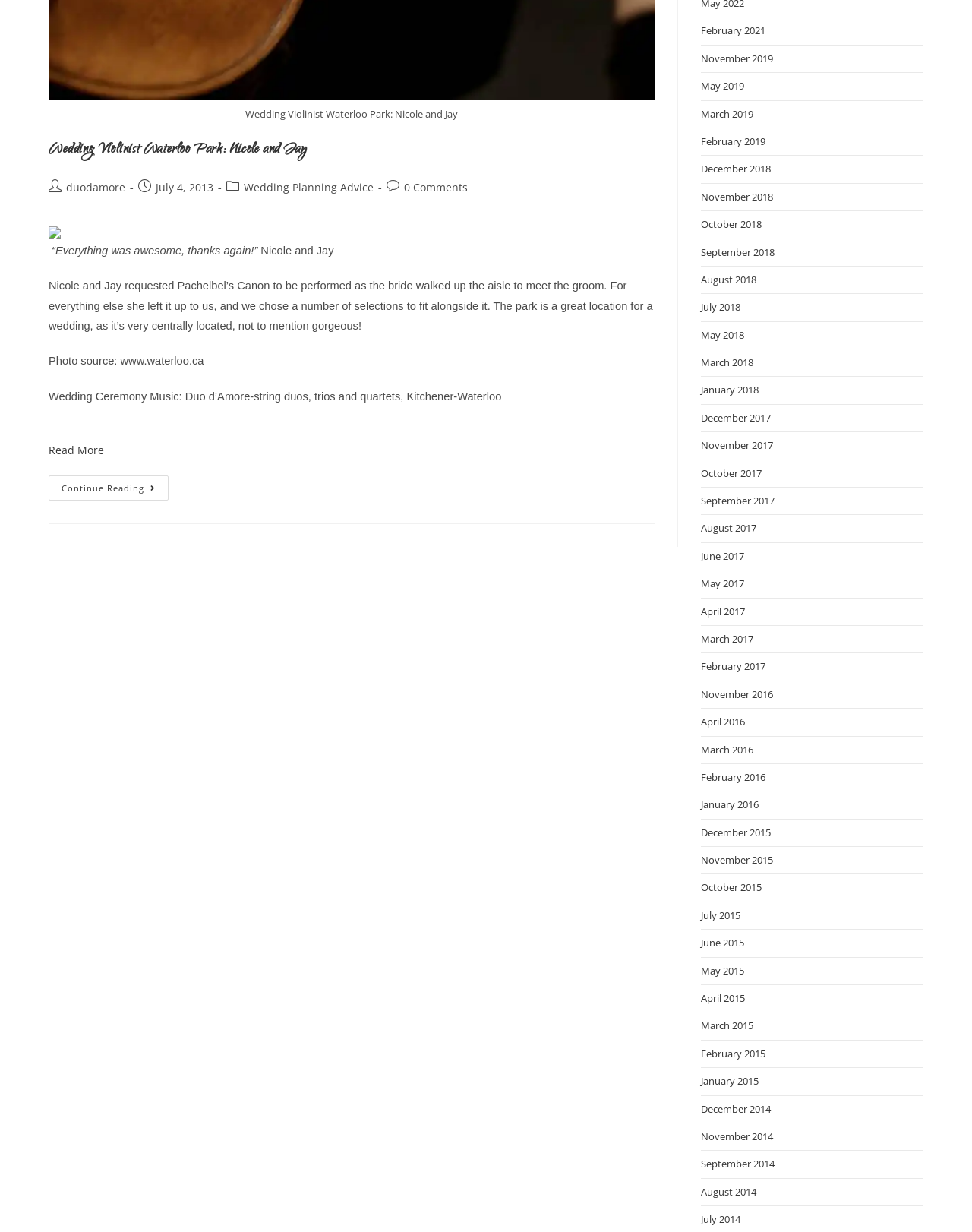Identify the bounding box coordinates of the clickable region to carry out the given instruction: "Read the wedding planning advice".

[0.251, 0.146, 0.384, 0.158]